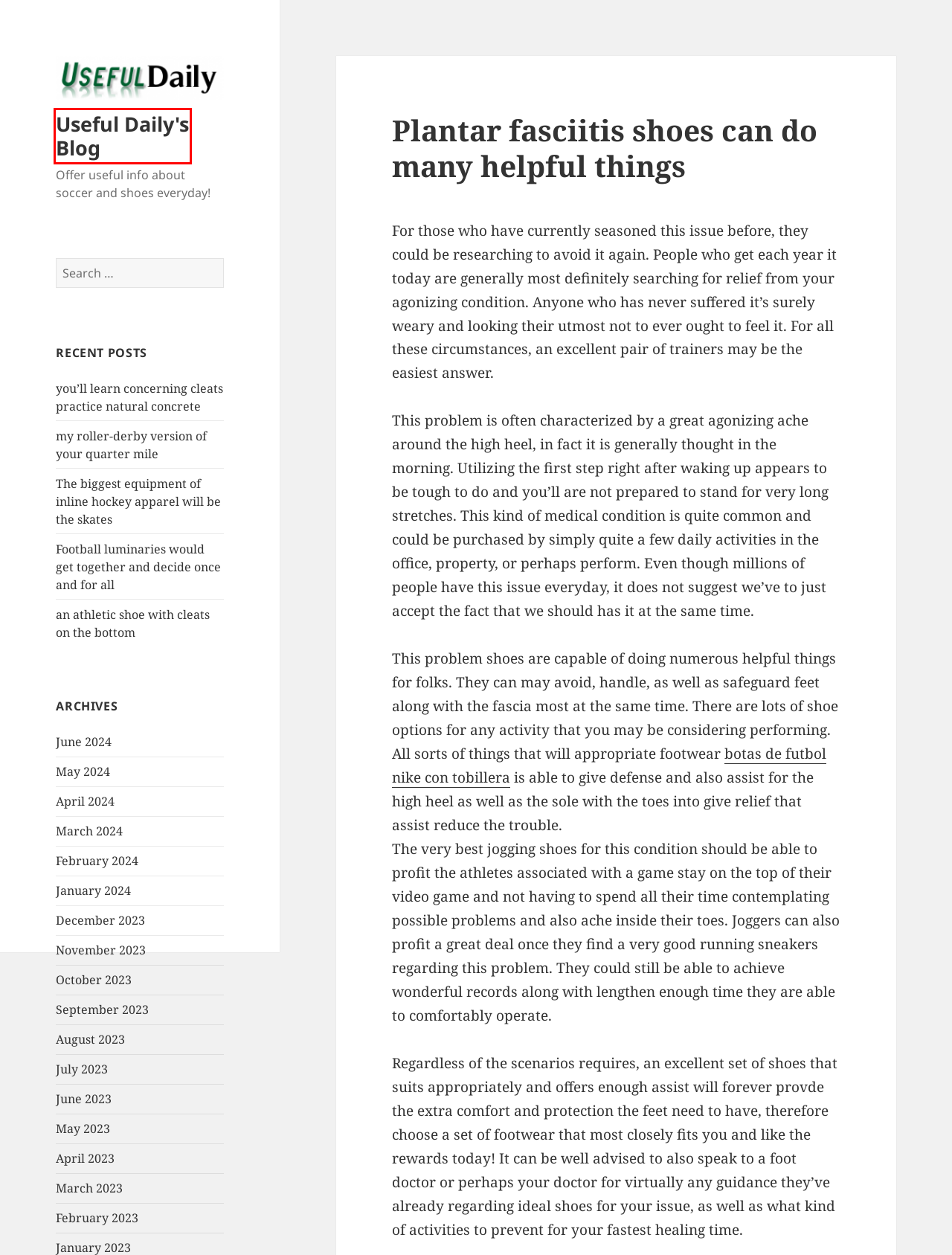Given a screenshot of a webpage with a red bounding box highlighting a UI element, choose the description that best corresponds to the new webpage after clicking the element within the red bounding box. Here are your options:
A. February 2024 – Useful Daily's Blog
B. The biggest equipment of inline hockey apparel will be the skates – Useful Daily's Blog
C. Useful Daily's Blog – Offer useful info about soccer and shoes everyday!
D. my roller-derby version of your quarter mile – Useful Daily's Blog
E. February 2023 – Useful Daily's Blog
F. June 2023 – Useful Daily's Blog
G. September 2023 – Useful Daily's Blog
H. May 2024 – Useful Daily's Blog

C